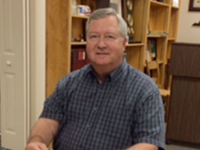Please give a one-word or short phrase response to the following question: 
What is surrounding Gary in the background?

shelves filled with items